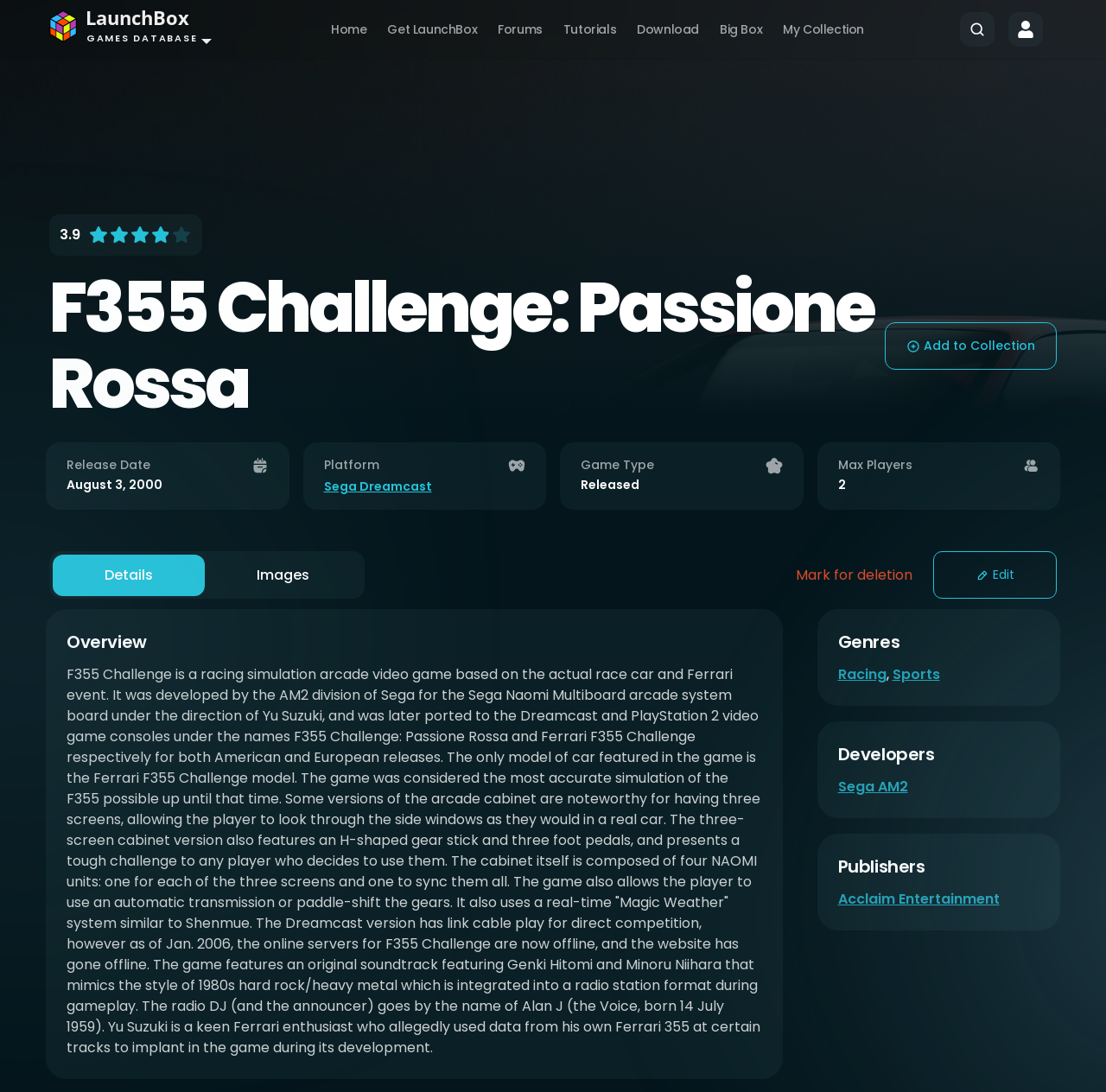Please identify the bounding box coordinates of the element on the webpage that should be clicked to follow this instruction: "Edit game details". The bounding box coordinates should be given as four float numbers between 0 and 1, formatted as [left, top, right, bottom].

[0.844, 0.505, 0.955, 0.548]